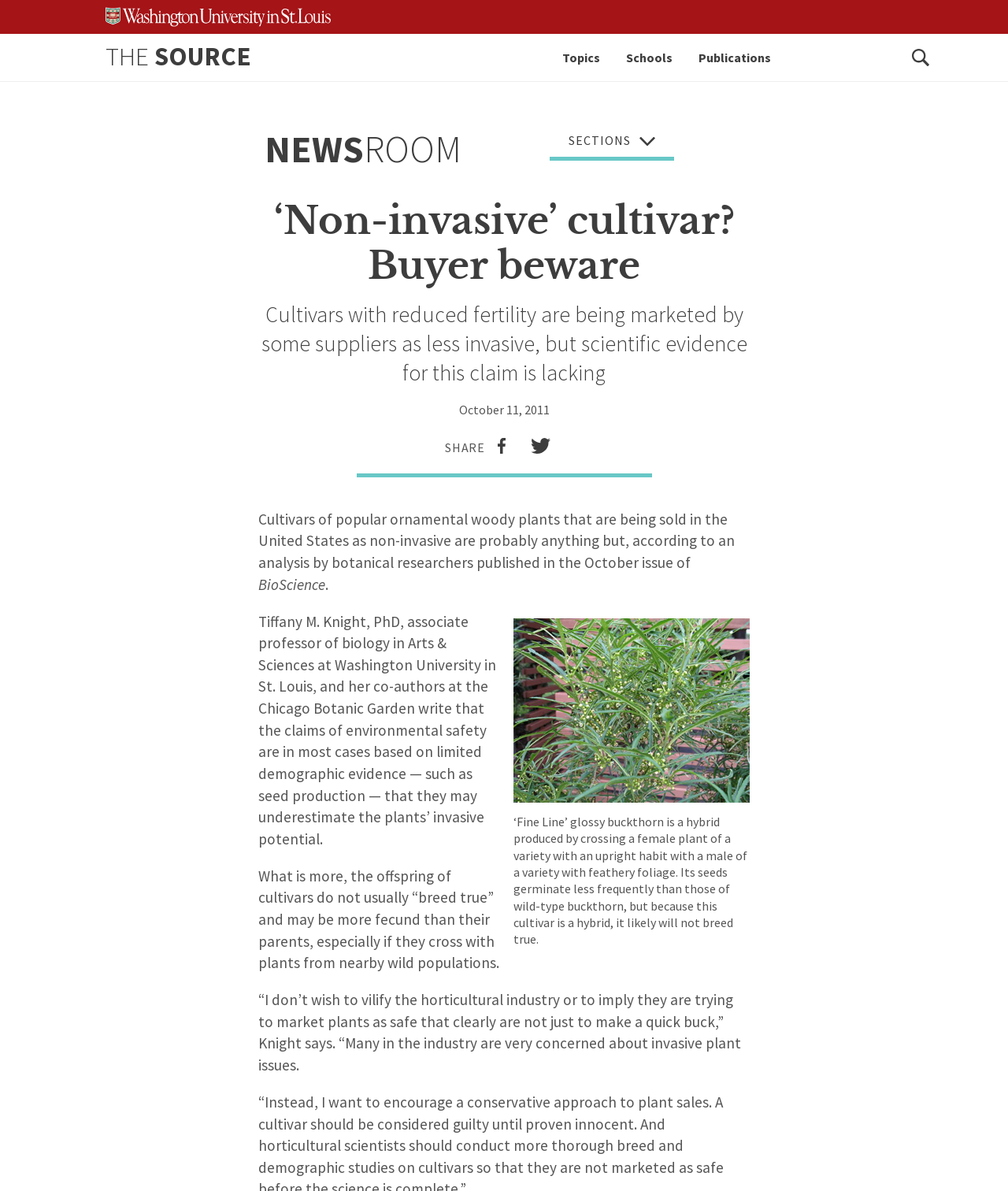Identify the title of the webpage and provide its text content.

‘Non-invasive’ cultivar? Buyer beware